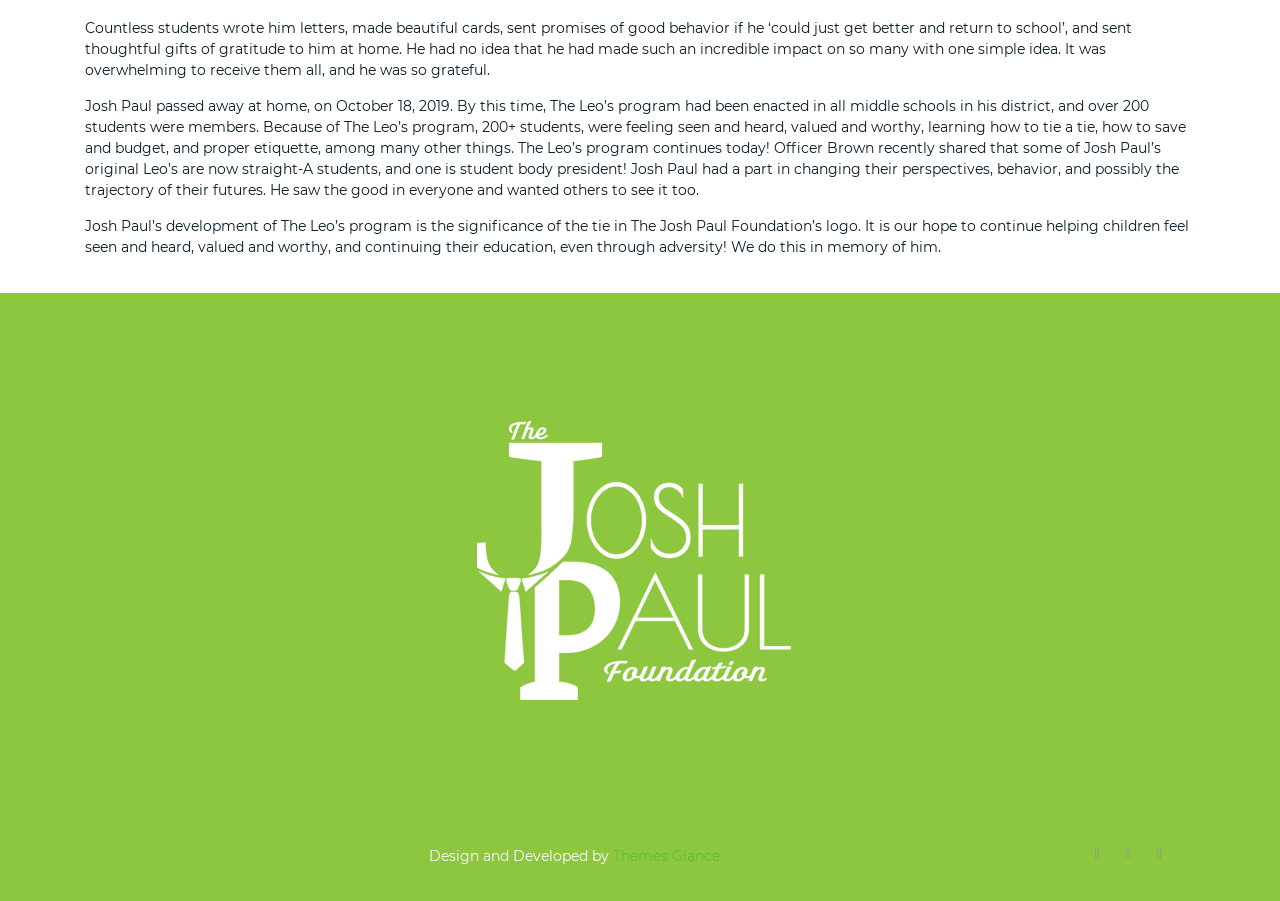How many links are there at the bottom of the webpage?
Look at the image and respond to the question as thoroughly as possible.

There are five links at the bottom of the webpage, with the text '' and four other links with no text. These links are arranged horizontally and are located at the bottom of the webpage.